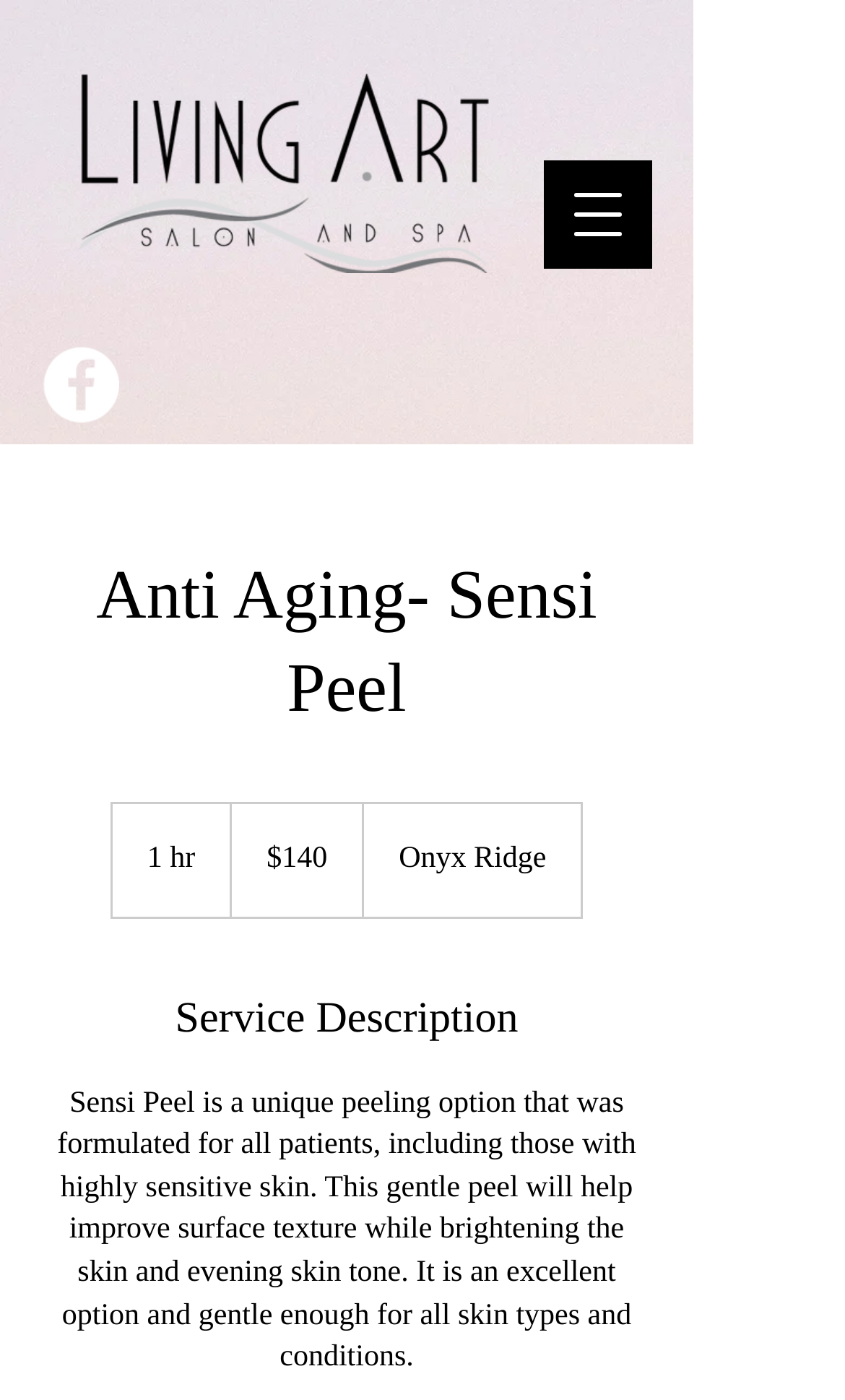How long does the Sensi Peel service take?
Can you provide an in-depth and detailed response to the question?

I found the duration of the Sensi Peel service by looking at the text '1 h' which is located below the image and above the service description.